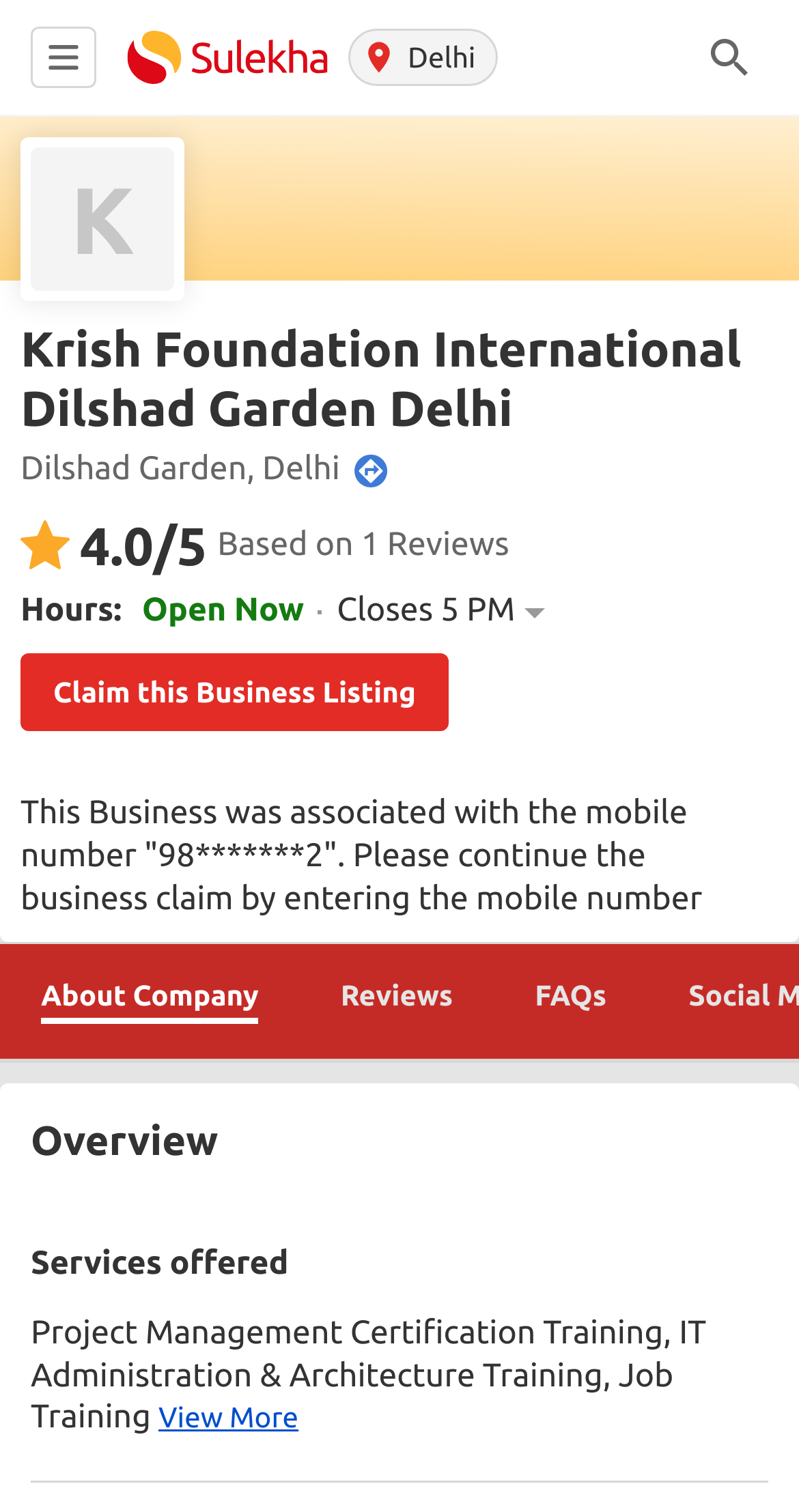Identify the bounding box of the UI component described as: "About Company".

[0.0, 0.624, 0.375, 0.7]